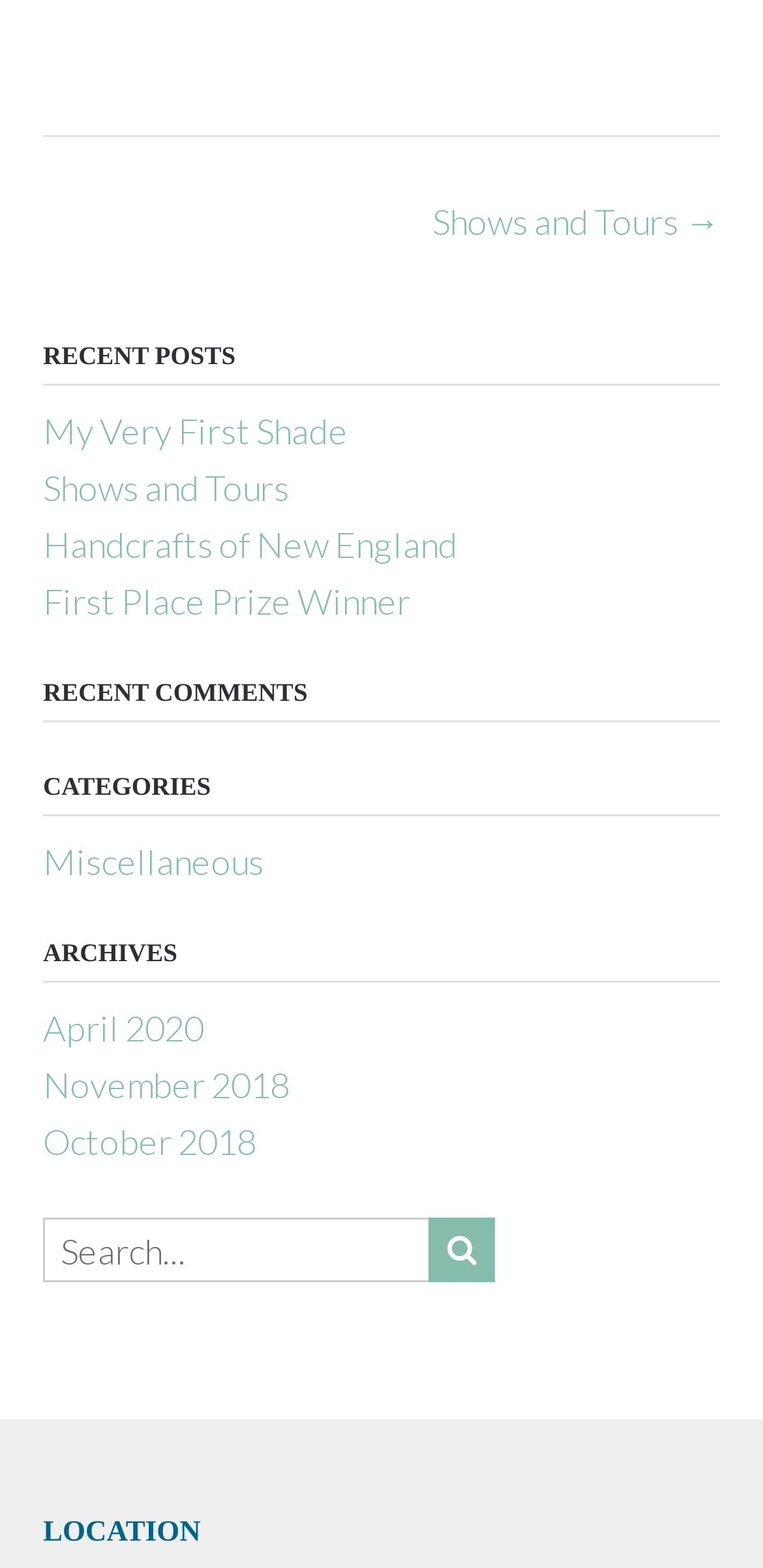Identify the bounding box for the UI element described as: "Shows and Tours". The coordinates should be four float numbers between 0 and 1, i.e., [left, top, right, bottom].

[0.056, 0.298, 0.379, 0.325]